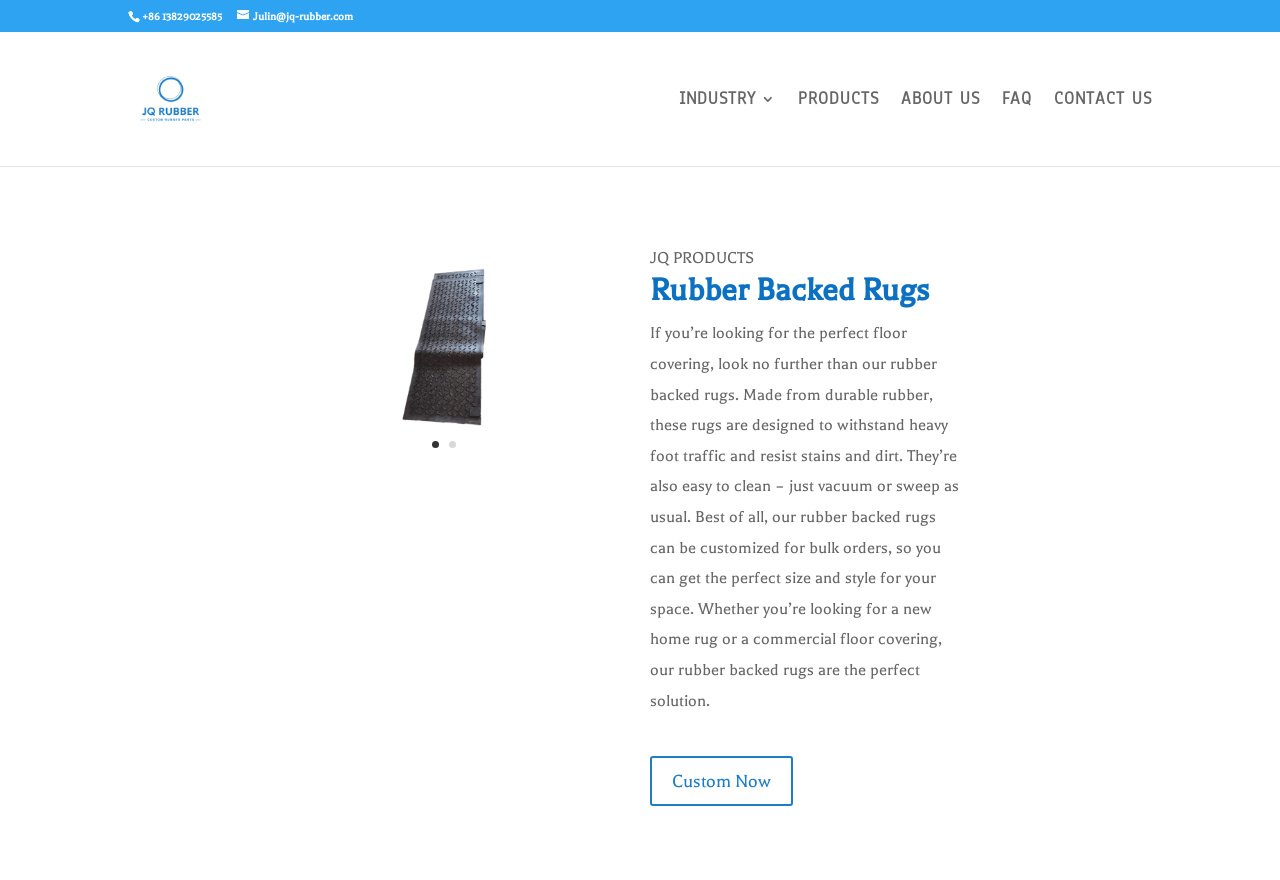Explain the webpage in detail.

The webpage is about rubber backed rugs, specifically highlighting their durability, ease of cleaning, and customization options. At the top left corner, there is a phone number "+86 13829025585" and an email address "Julin@jq-rubber.com" next to it. Below these, there is a logo of "JQ-Rubber" with a link to the company's homepage.

The main navigation menu is located at the top center of the page, featuring links to "INDUSTRY 3", "PRODUCTS", "ABOUT US", "FAQ", and "CONTACT US". 

On the left side of the page, there is a section showcasing different products, including "gym carpet" with an accompanying image. Below this, there are several numbered links, possibly representing different product categories or pages.

The main content of the page is on the right side, where the heading "Rubber Backed Rugs" is prominently displayed. Below this, there is a detailed description of the product, highlighting its benefits and features. The text also mentions the customization options available for bulk orders.

At the bottom of the page, there is a call-to-action button "Custom Now 5" encouraging visitors to take action.